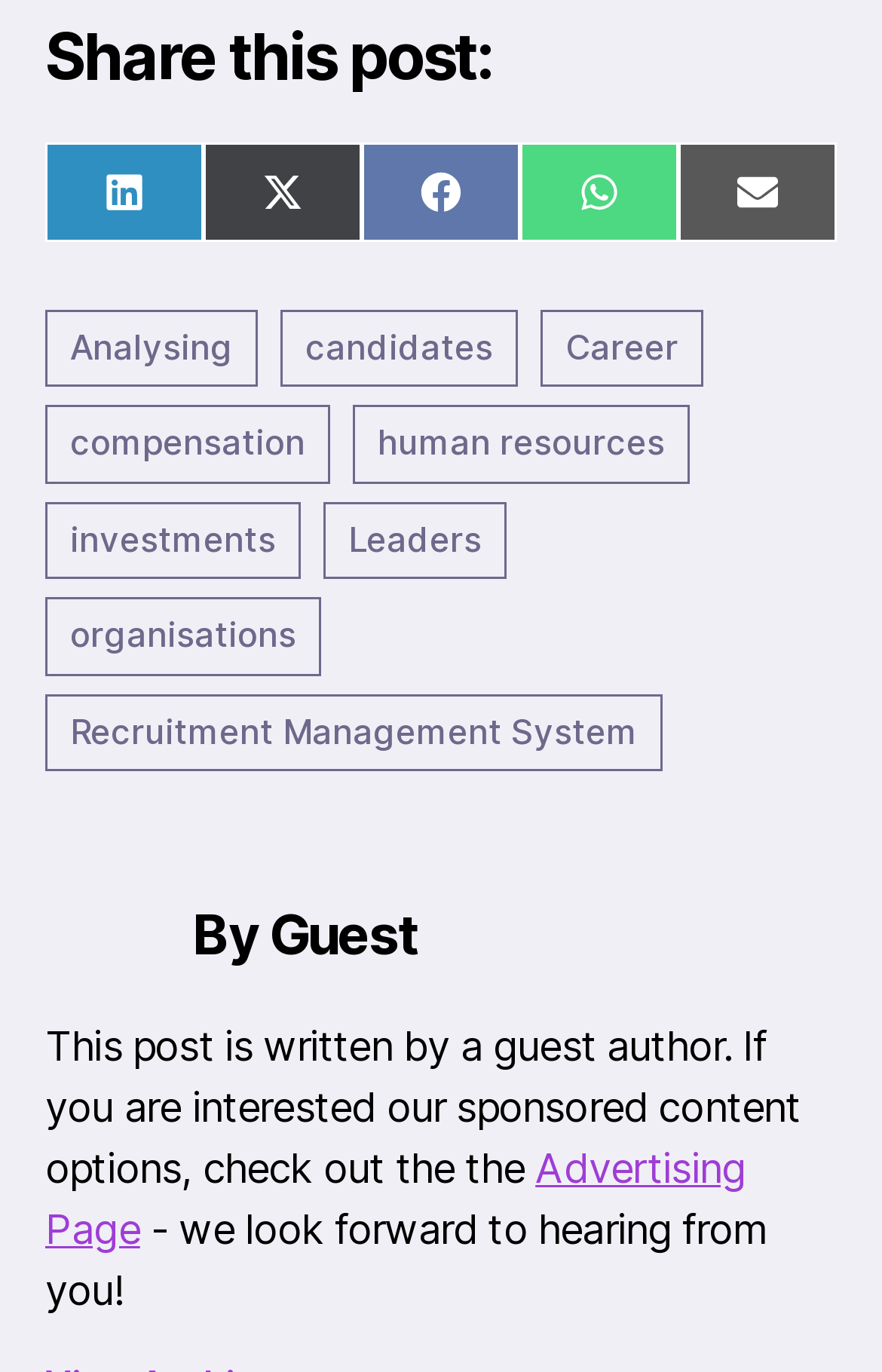Give a concise answer using only one word or phrase for this question:
What is the purpose of the link 'Advertising Page'?

To check sponsored content options